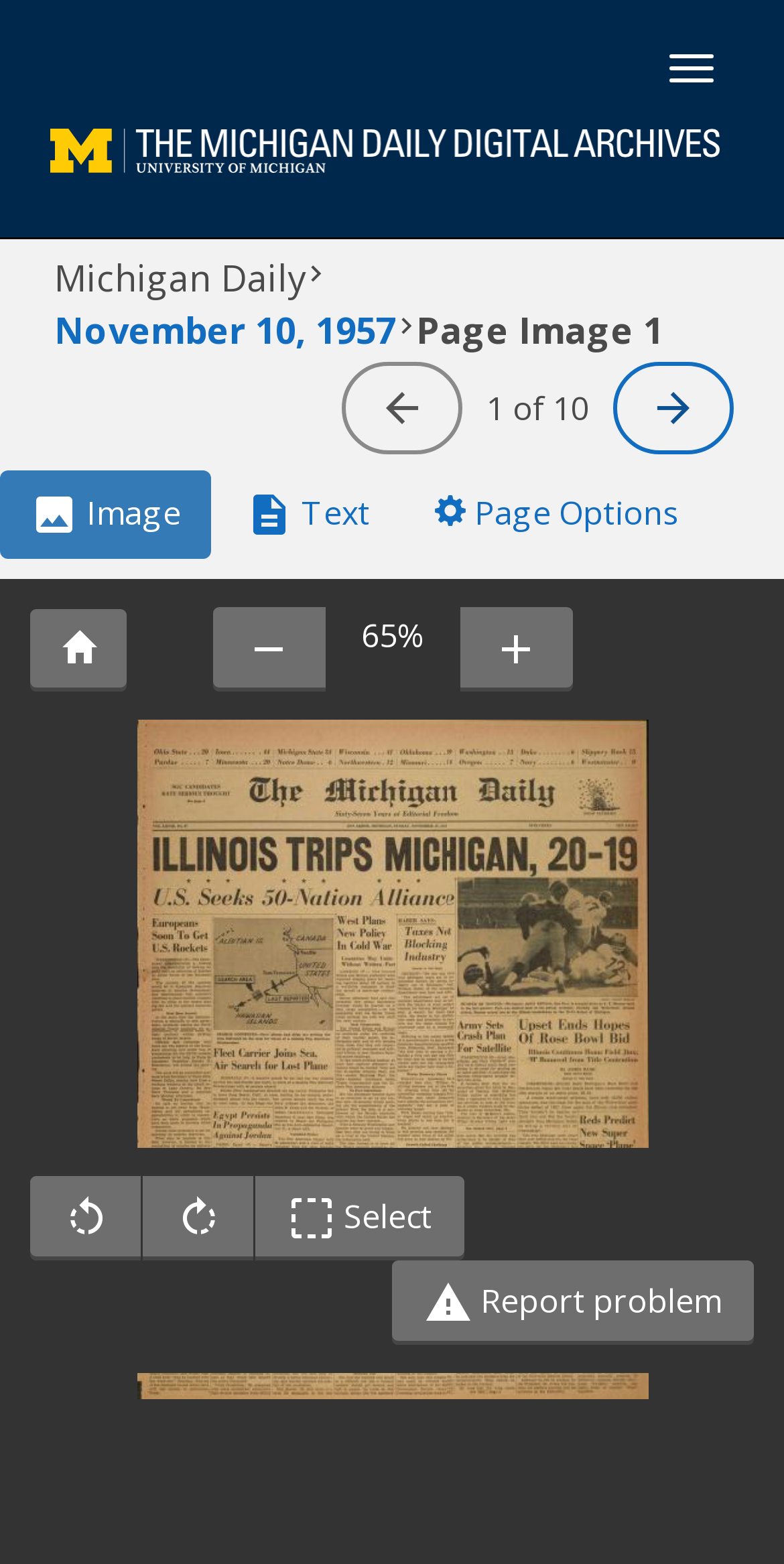For the element described, predict the bounding box coordinates as (top-left x, top-left y, bottom-right x, bottom-right y). All values should be between 0 and 1. Element description: Page Options

[0.515, 0.301, 0.905, 0.356]